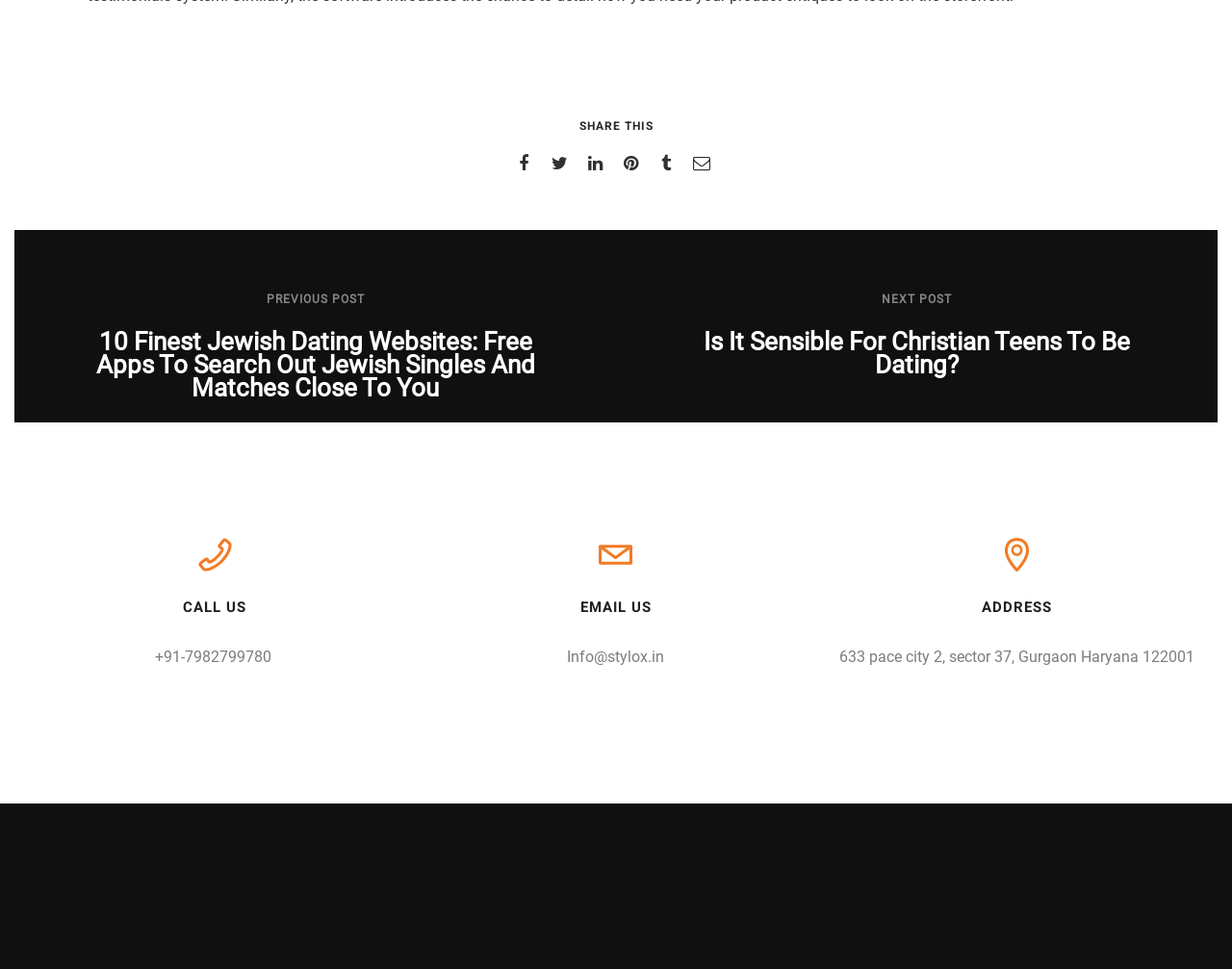How many social media links are available?
Answer the question with a detailed explanation, including all necessary information.

The social media links can be found in the 'SHARE THIS' section, which is a heading element with ID 130, and there are 6 link elements with IDs 368 to 373, each representing a different social media platform.